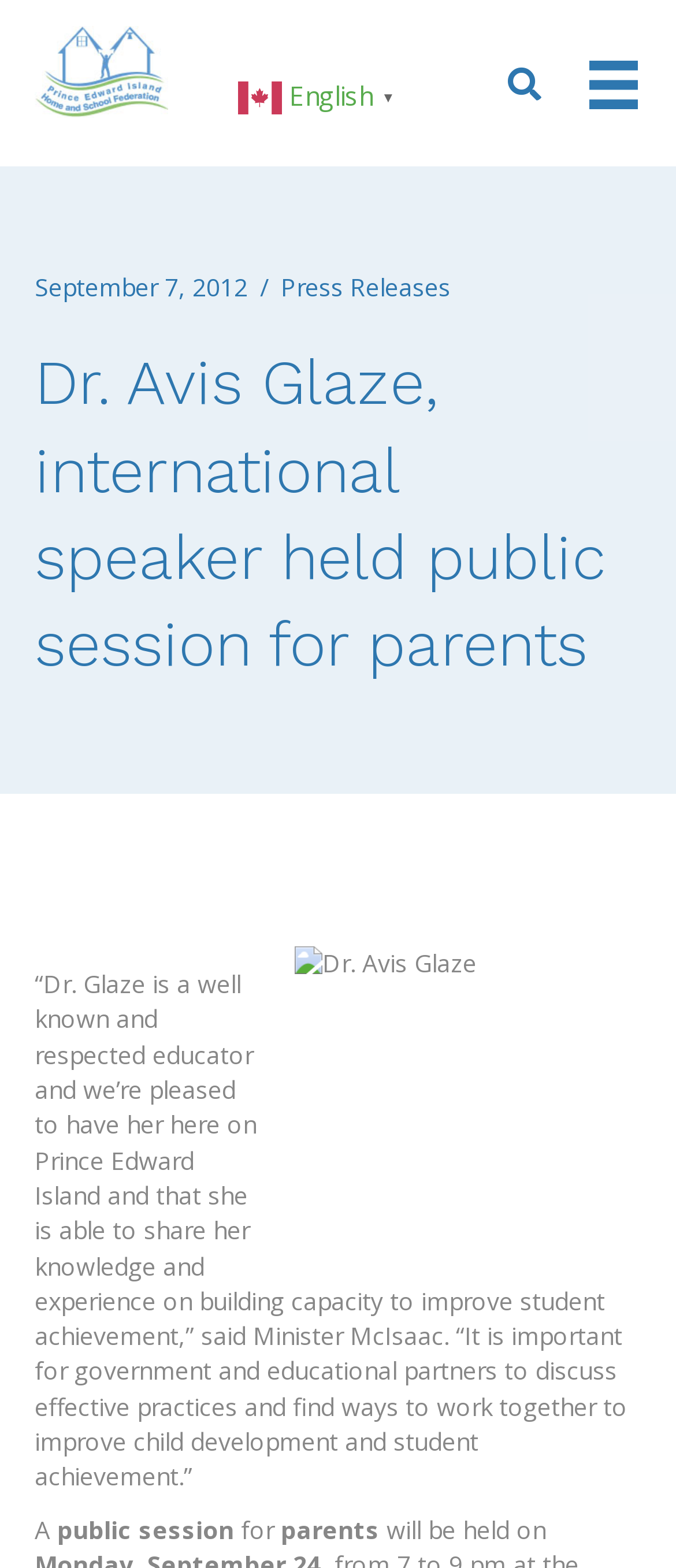Given the element description "Press Releases" in the screenshot, predict the bounding box coordinates of that UI element.

[0.415, 0.172, 0.667, 0.193]